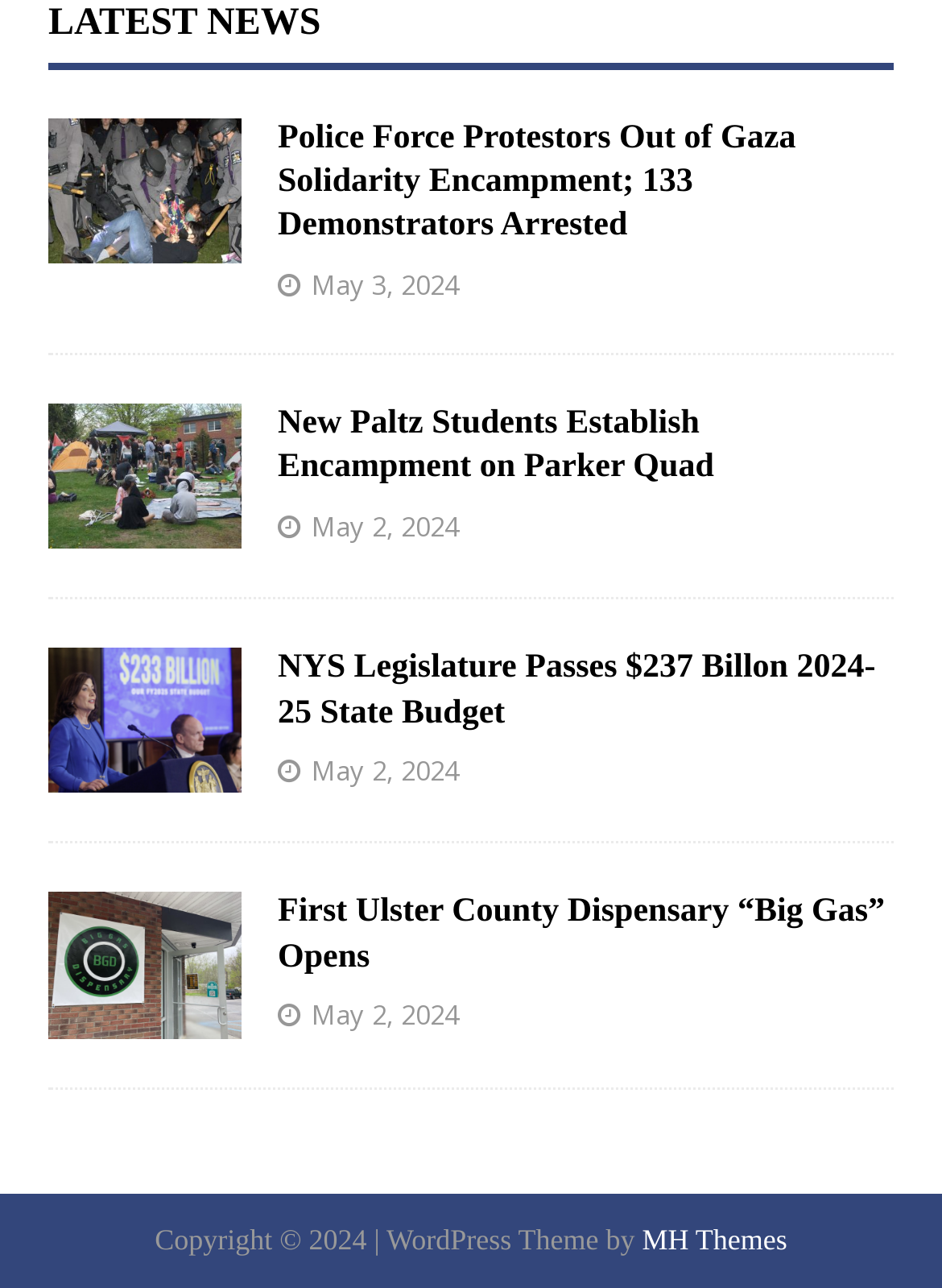Please locate the bounding box coordinates of the element that should be clicked to complete the given instruction: "Click on the 'November 1997' link".

None